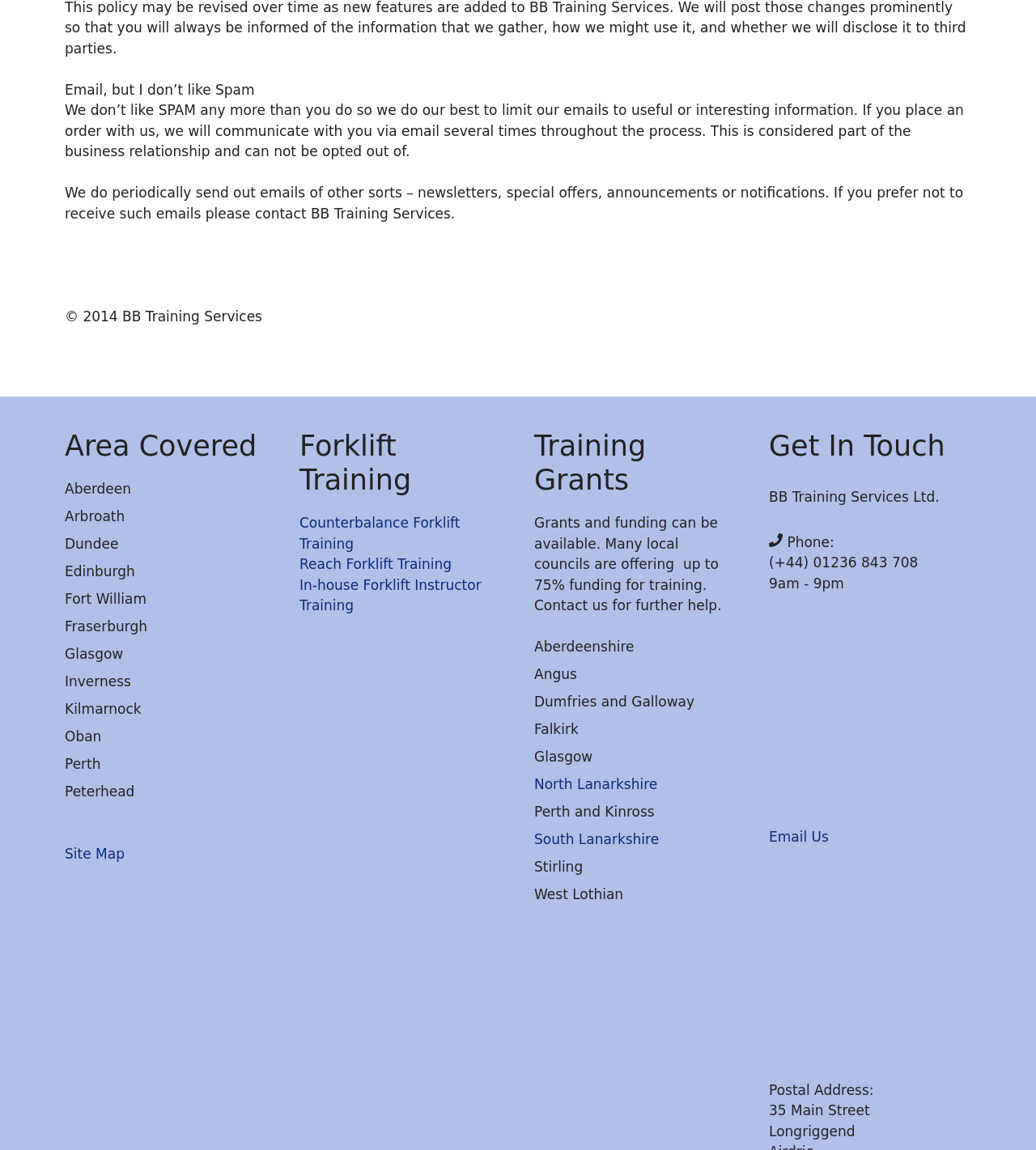Please mark the clickable region by giving the bounding box coordinates needed to complete this instruction: "Read 'What To Do in Roatán'".

None